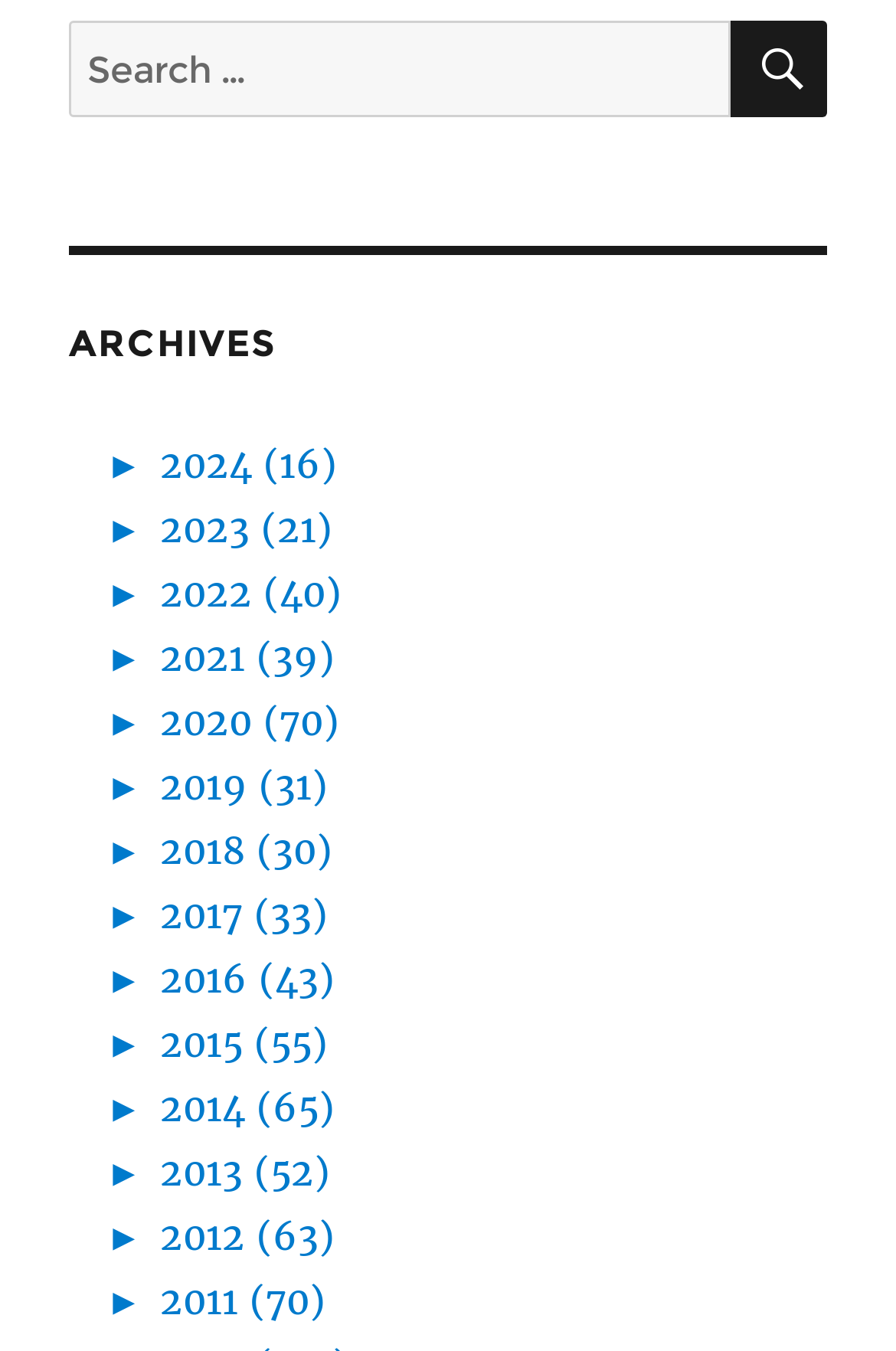Answer the question in one word or a short phrase:
How many archive links are available?

15